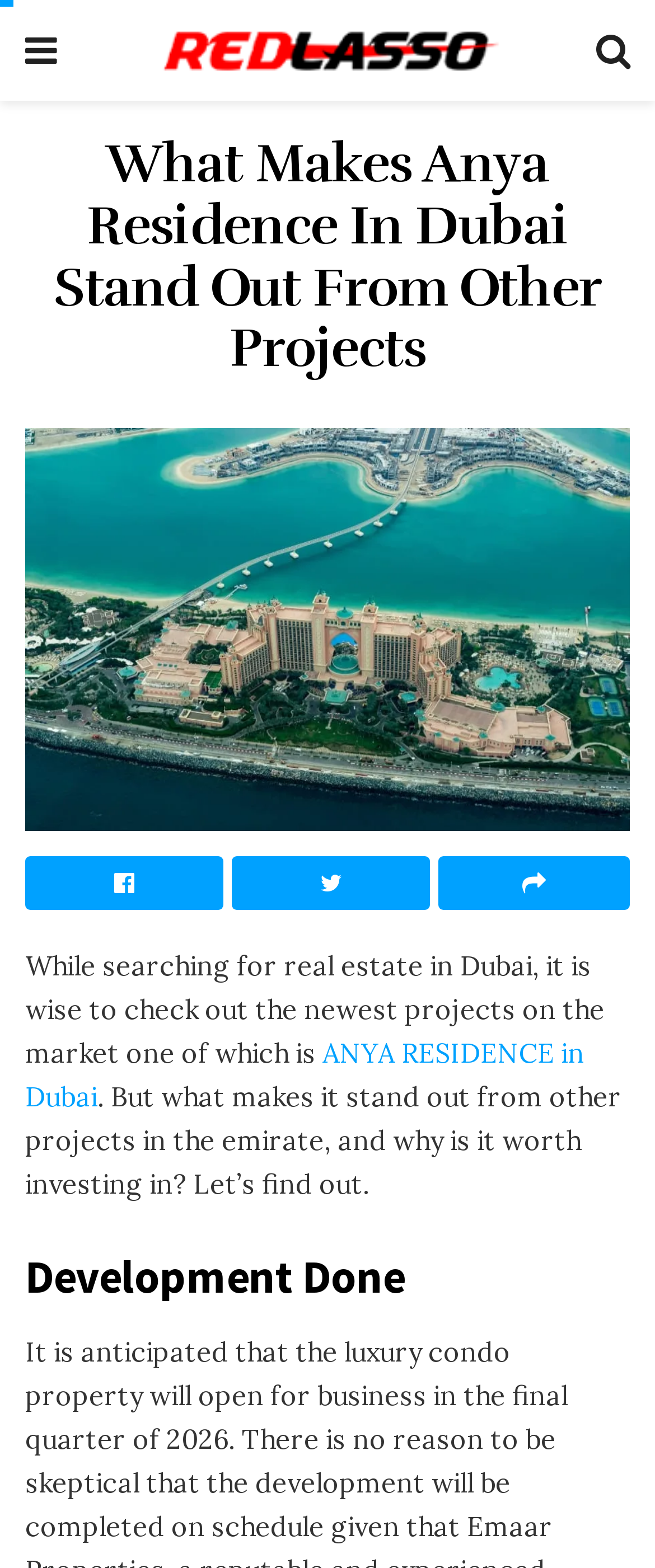Give a one-word or phrase response to the following question: What is the topic of the article?

Anya Residence in Dubai